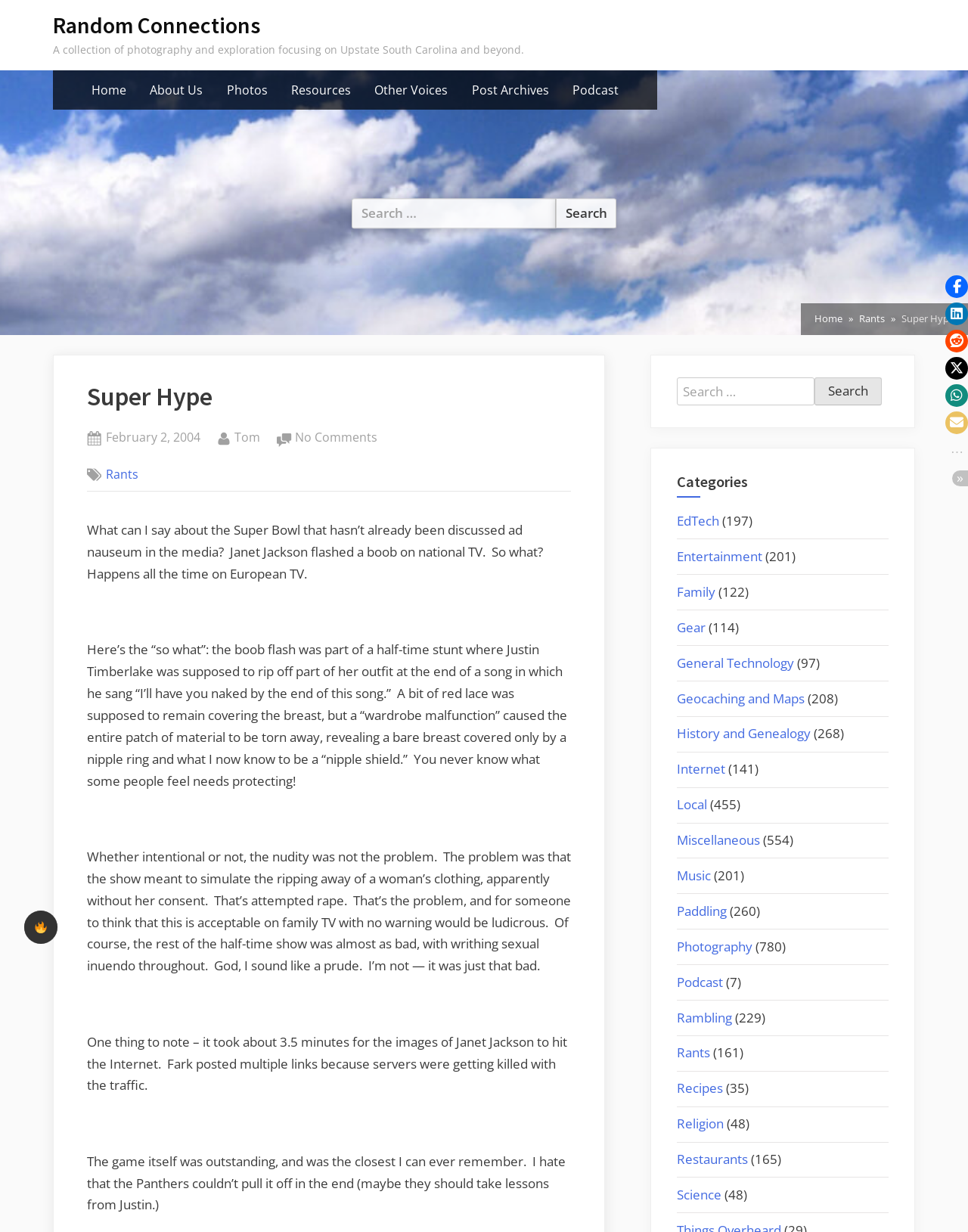Respond to the question below with a concise word or phrase:
What is the name of the website?

Super Hype